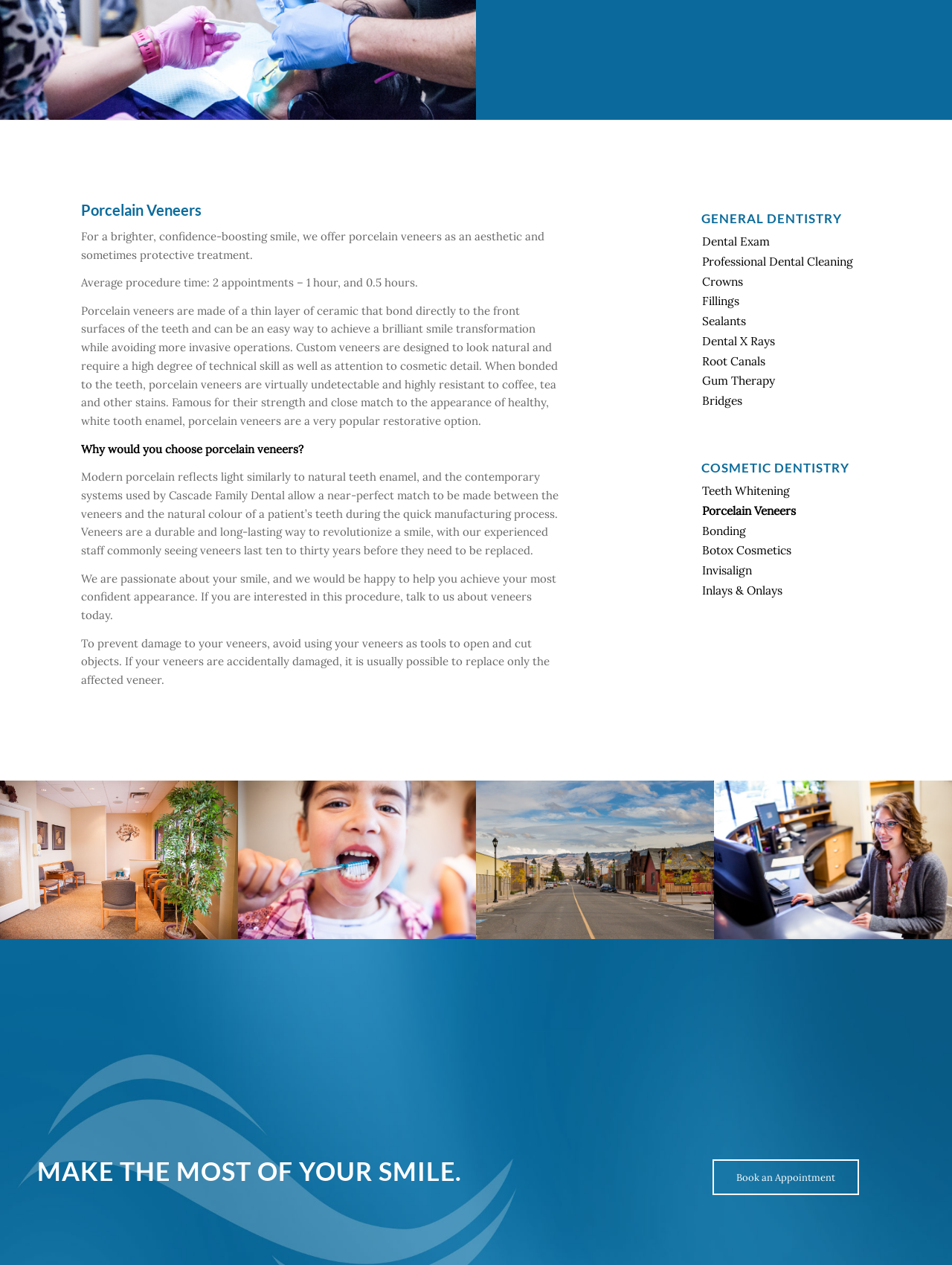Specify the bounding box coordinates (top-left x, top-left y, bottom-right x, bottom-right y) of the UI element in the screenshot that matches this description: Teeth Whitening

[0.737, 0.38, 0.915, 0.396]